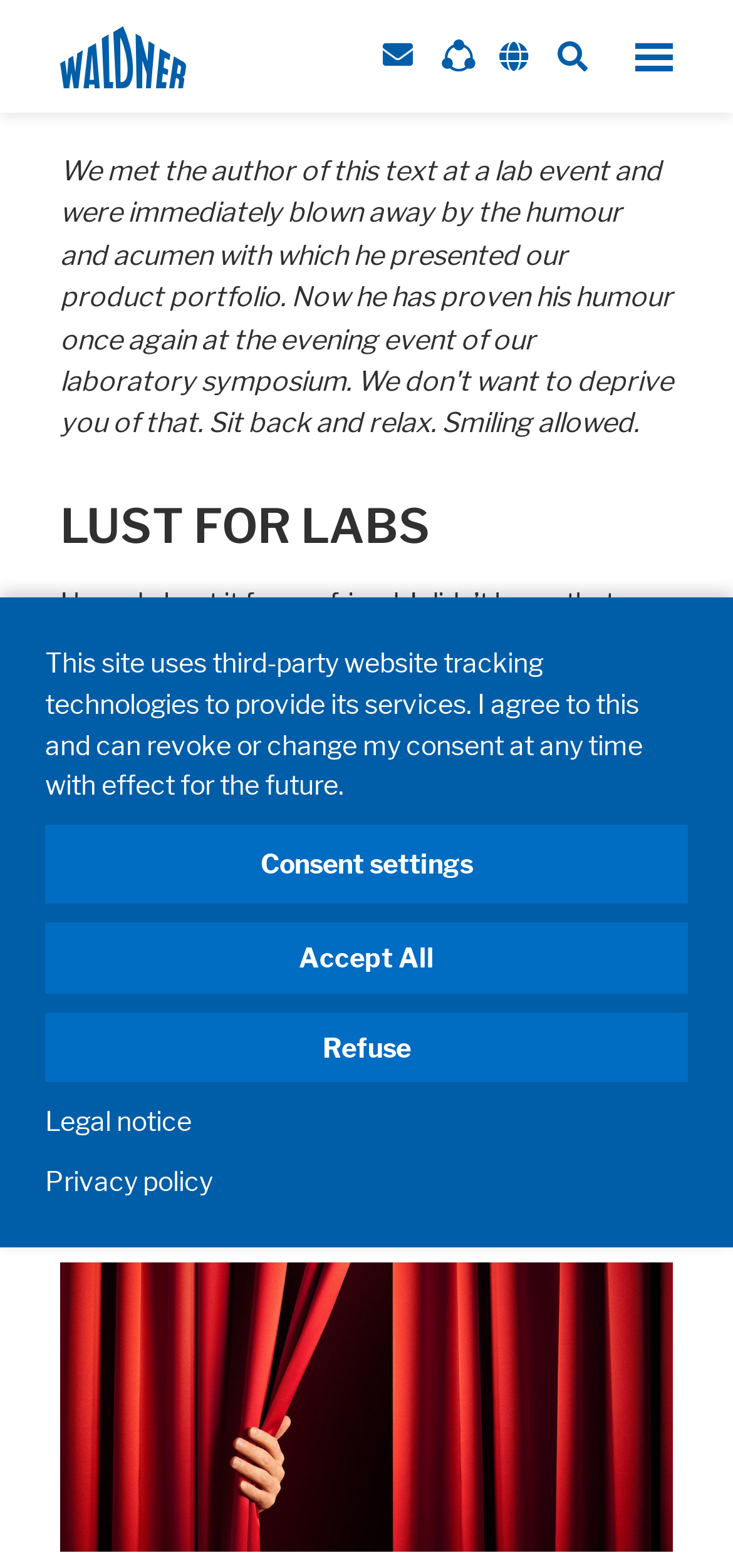Identify and extract the main heading from the webpage.

LUST FOR LABS